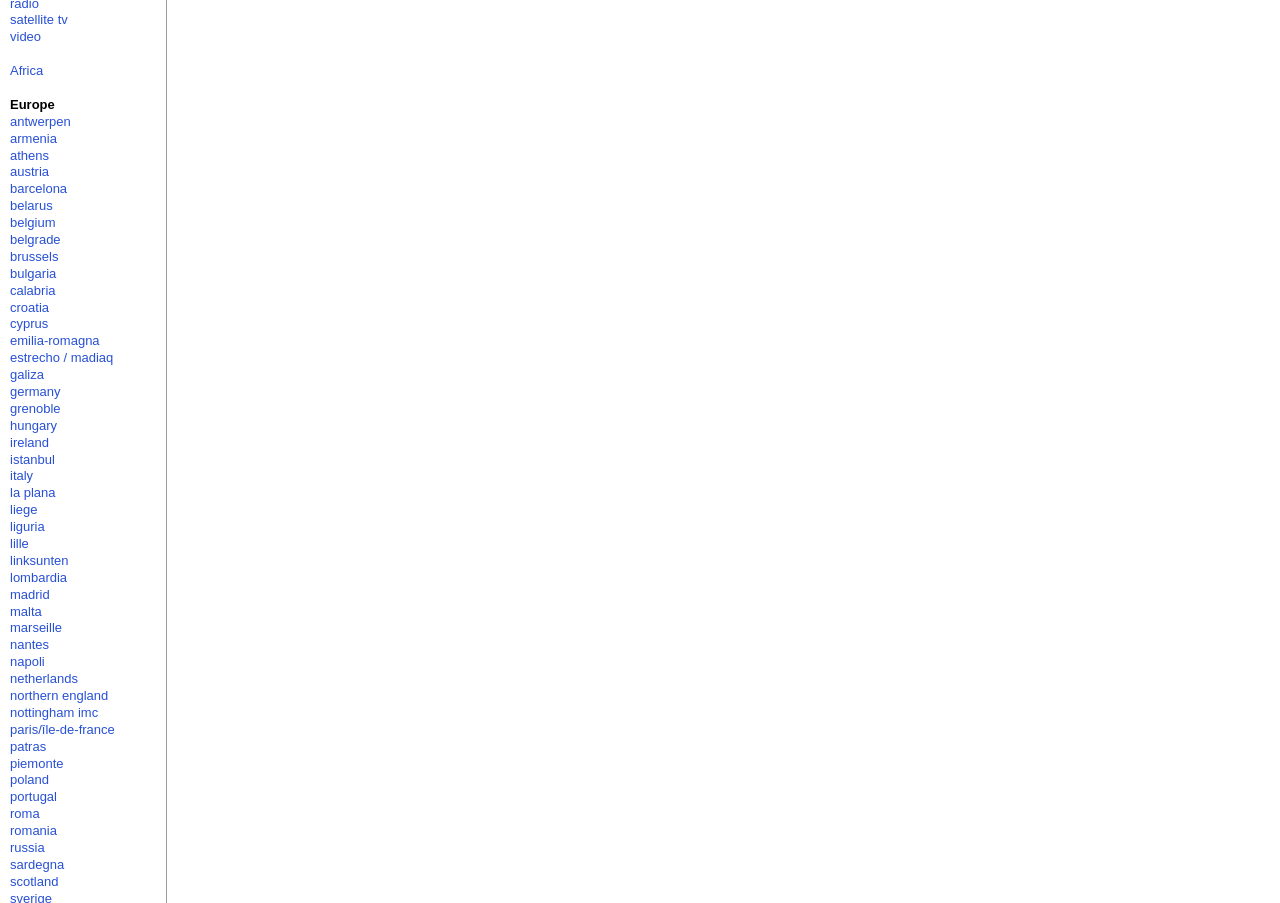What is the main topic of this webpage?
From the details in the image, provide a complete and detailed answer to the question.

Based on the links provided on the webpage, it appears to be related to TV and video, with links to different regions and countries, suggesting a focus on international TV and video content.